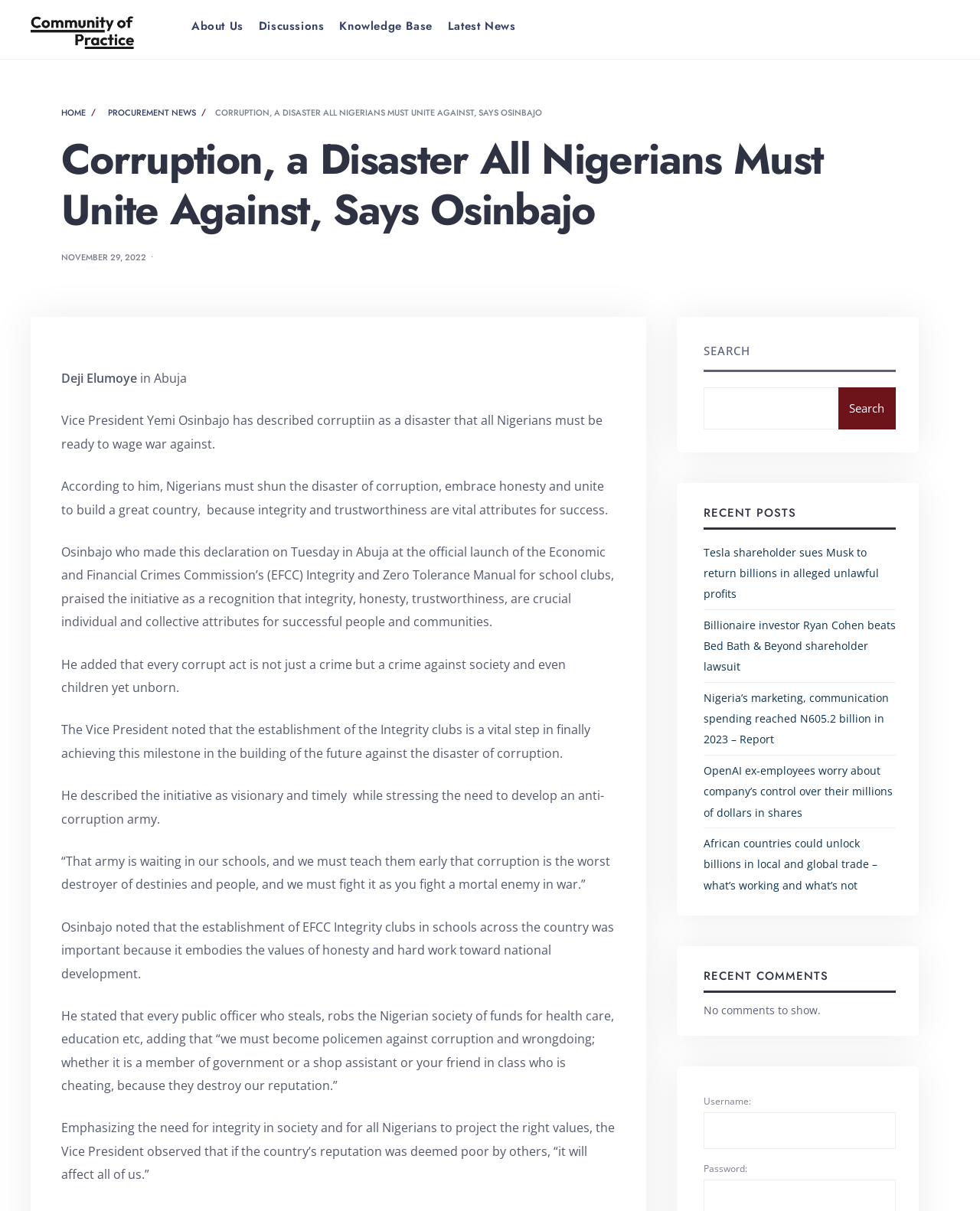What is the name of the commission mentioned in the article?
Give a detailed and exhaustive answer to the question.

I found the answer by reading the article content, specifically the sentence 'the official launch of the Economic and Financial Crimes Commission’s (EFCC) Integrity and Zero Tolerance Manual for school clubs'.